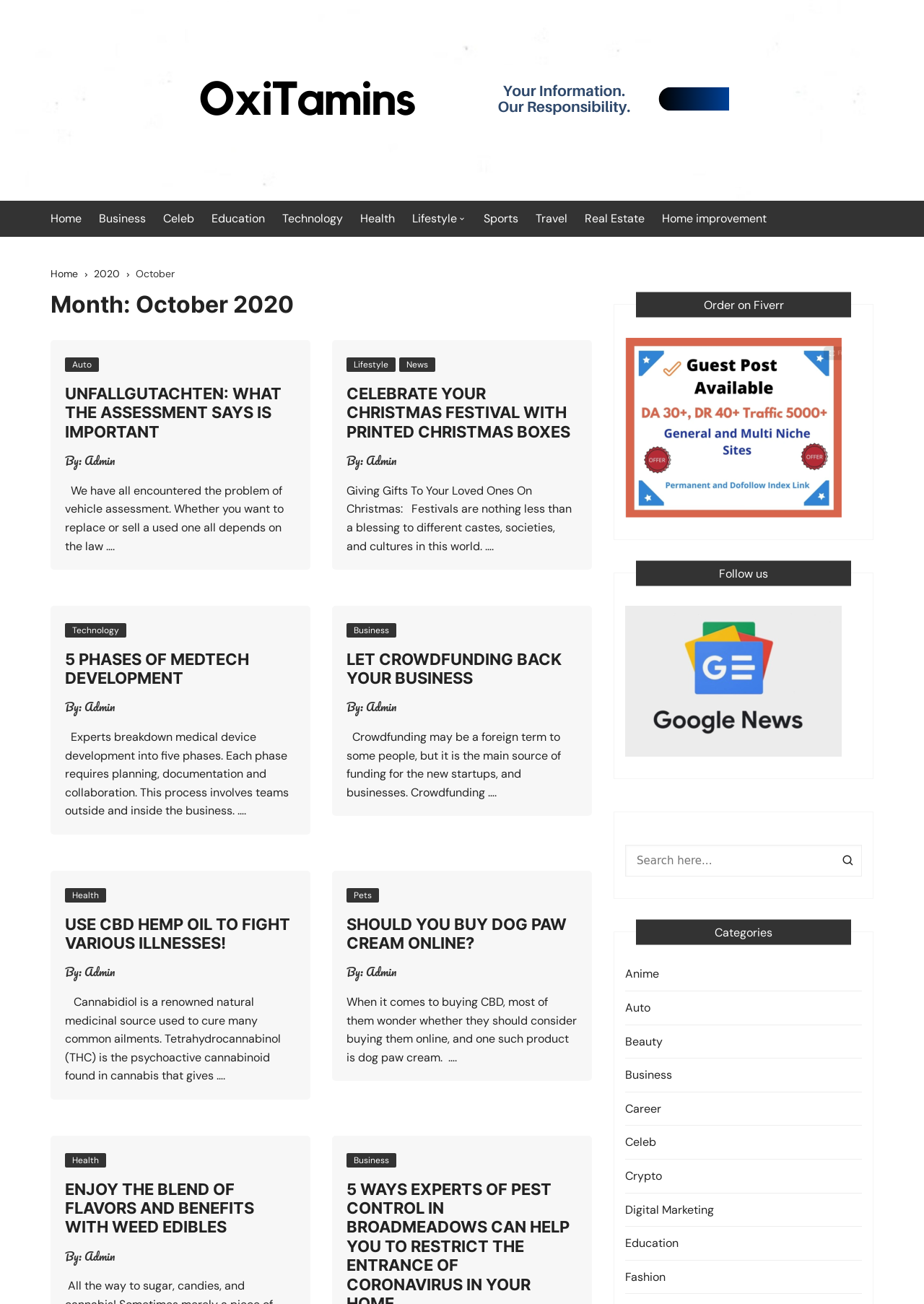Please identify the bounding box coordinates of the element on the webpage that should be clicked to follow this instruction: "Click on the 'Order on Fiverr' button". The bounding box coordinates should be given as four float numbers between 0 and 1, formatted as [left, top, right, bottom].

[0.754, 0.224, 0.856, 0.245]